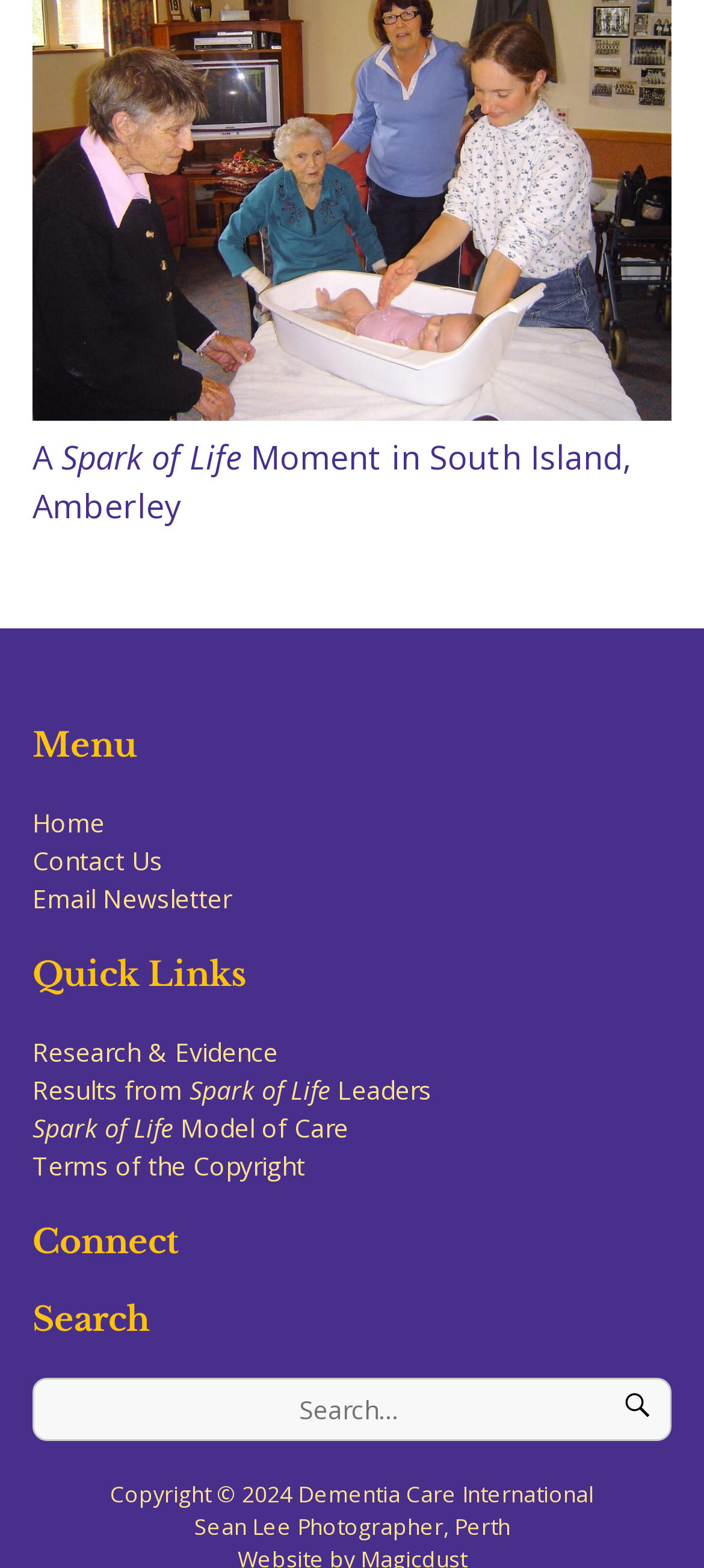Extract the bounding box coordinates for the HTML element that matches this description: "Email Newsletter". The coordinates should be four float numbers between 0 and 1, i.e., [left, top, right, bottom].

[0.046, 0.562, 0.328, 0.584]